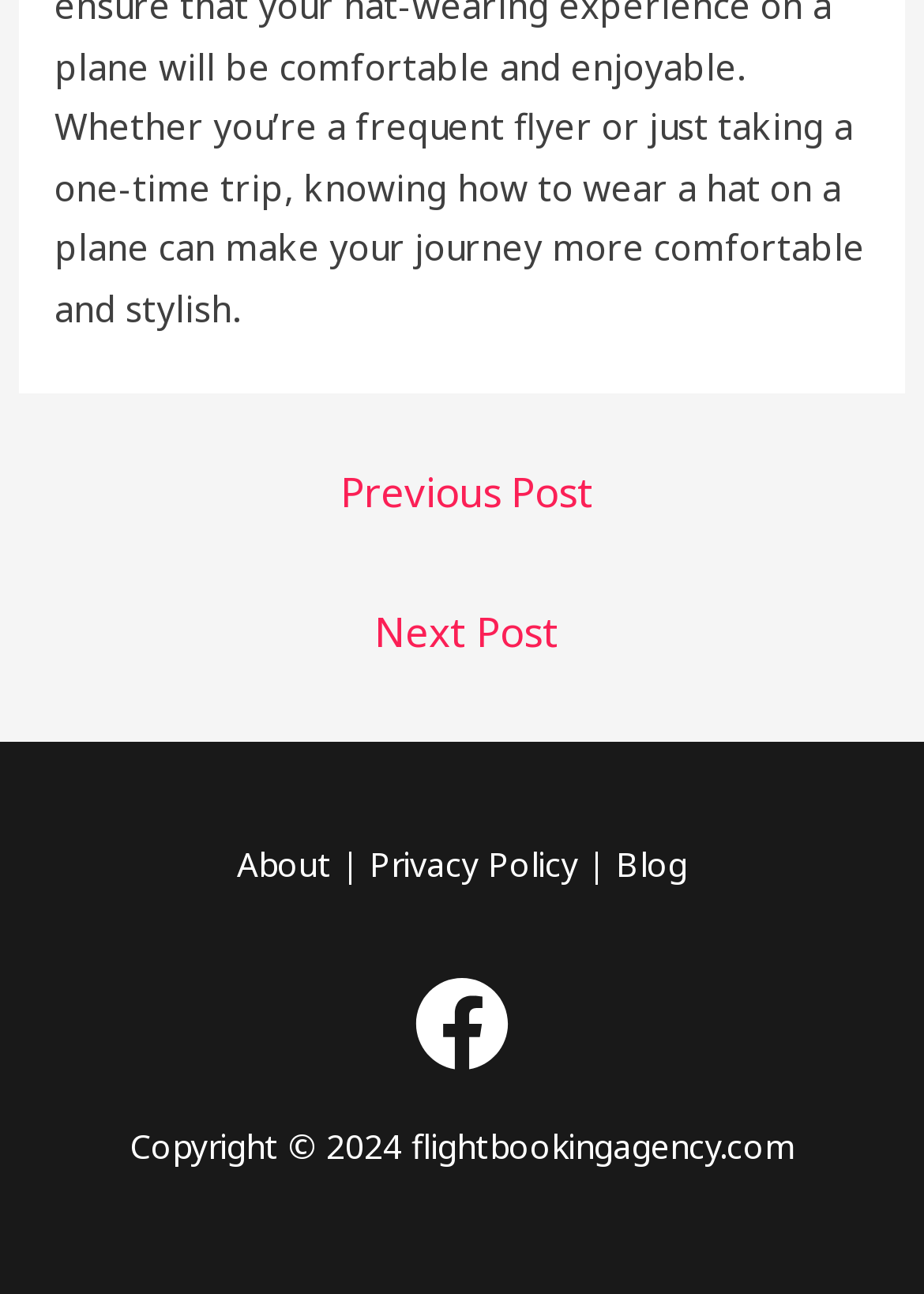Determine the bounding box coordinates (top-left x, top-left y, bottom-right x, bottom-right y) of the UI element described in the following text: Blog

[0.667, 0.651, 0.744, 0.686]